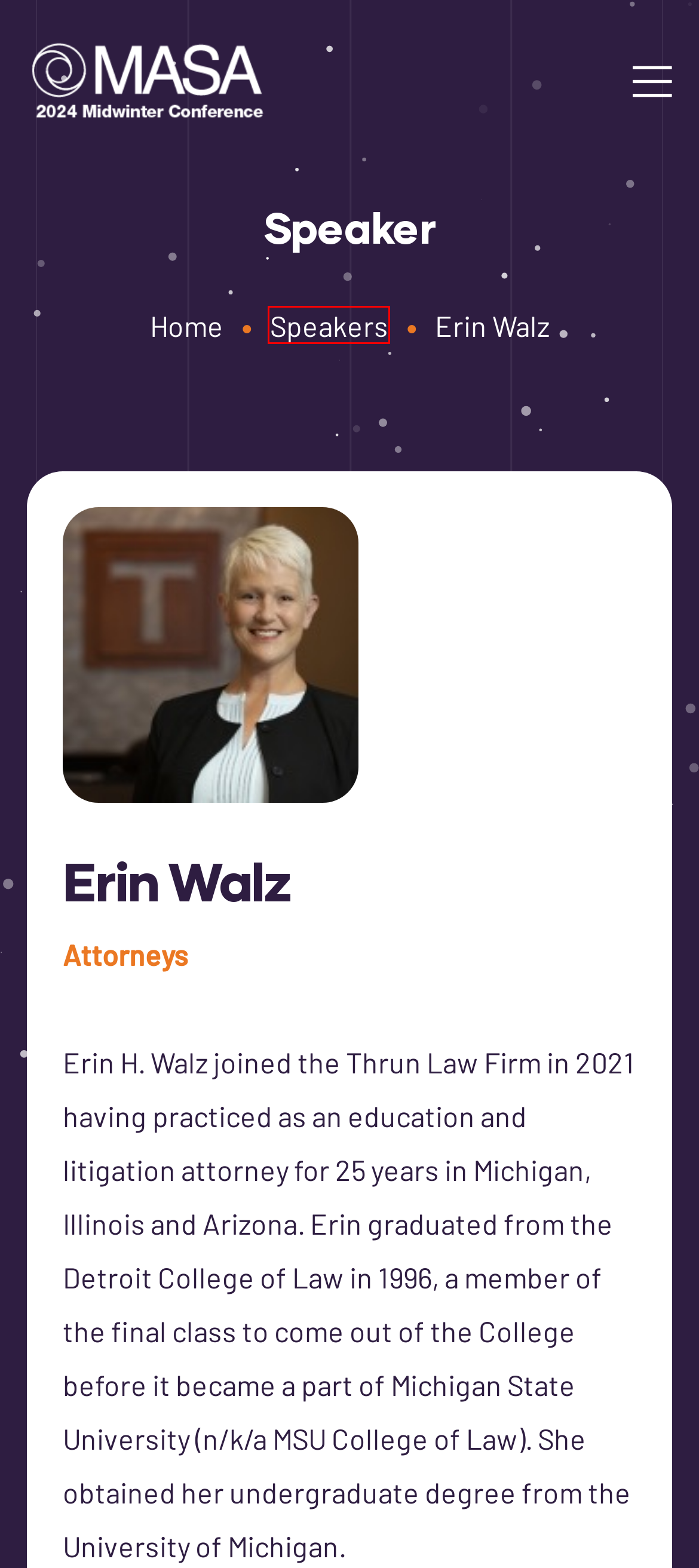Consider the screenshot of a webpage with a red bounding box and select the webpage description that best describes the new page that appears after clicking the element inside the red box. Here are the candidates:
A. Page Blog – MASA Midwinter Conference
B. Photo Gallery – MASA Midwinter Conference
C. speakers style 1 – MASA Midwinter Conference
D. Slides & Handouts – MASA Midwinter Conference
E. Hotel – MASA Midwinter Conference
F. Landing Page – MASA Midwinter Conference
G. Speakers – MASA Midwinter Conference
H. schedule – MASA Midwinter Conference

G